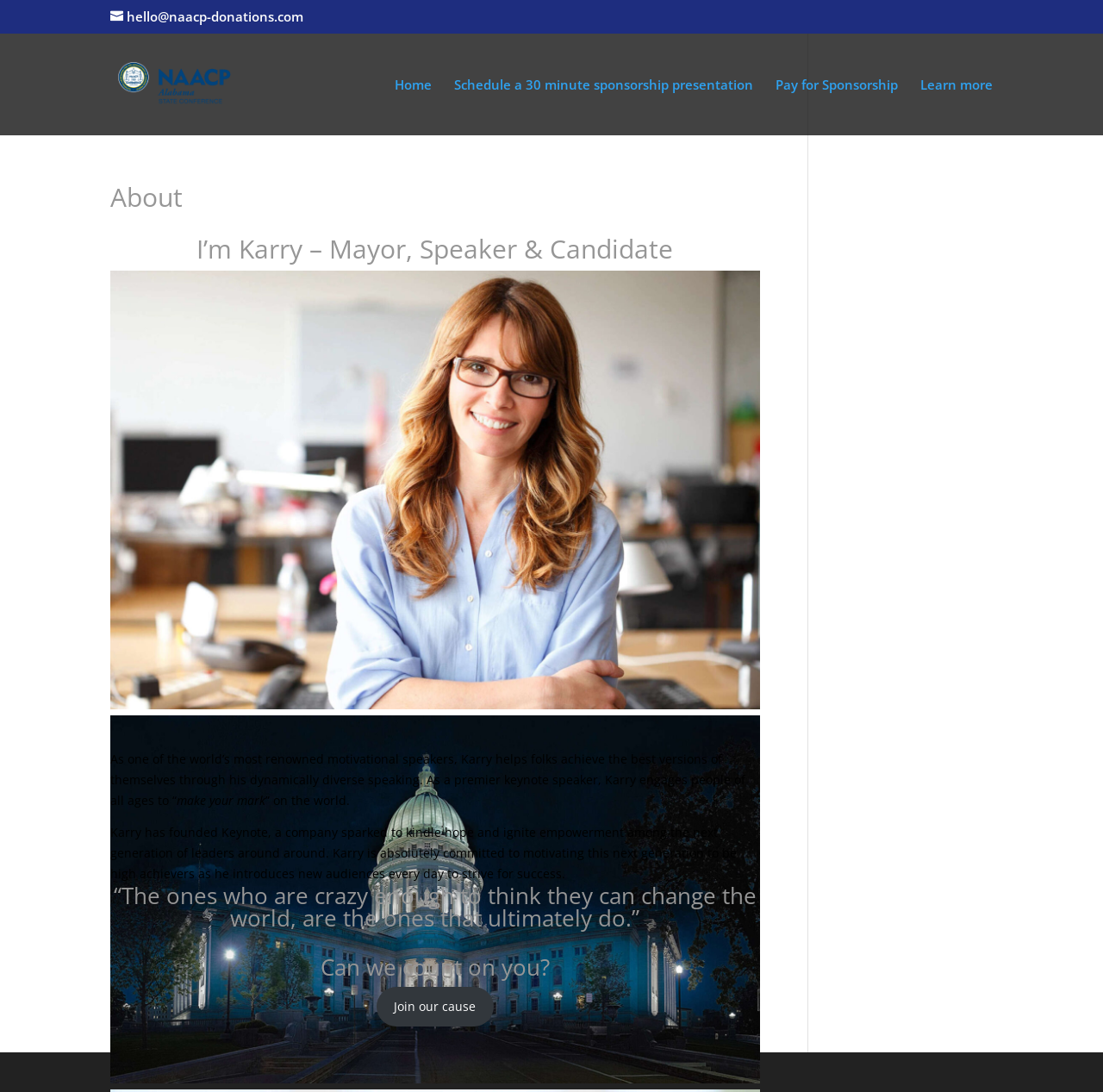Specify the bounding box coordinates of the area that needs to be clicked to achieve the following instruction: "Learn more about NAACP Sponsorships".

[0.103, 0.068, 0.308, 0.083]